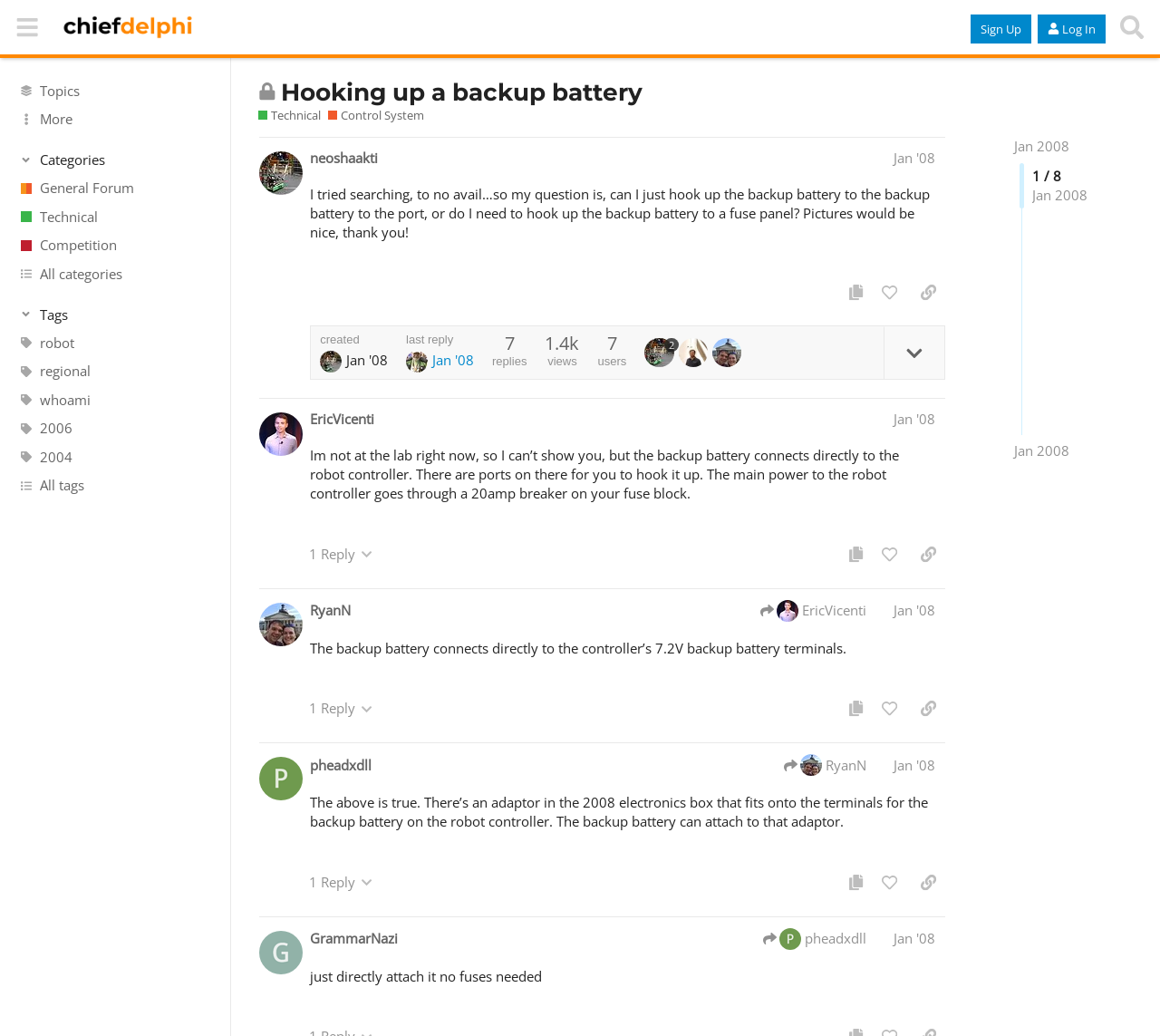Determine the bounding box coordinates for the area that should be clicked to carry out the following instruction: "Search for topics".

[0.959, 0.008, 0.992, 0.045]